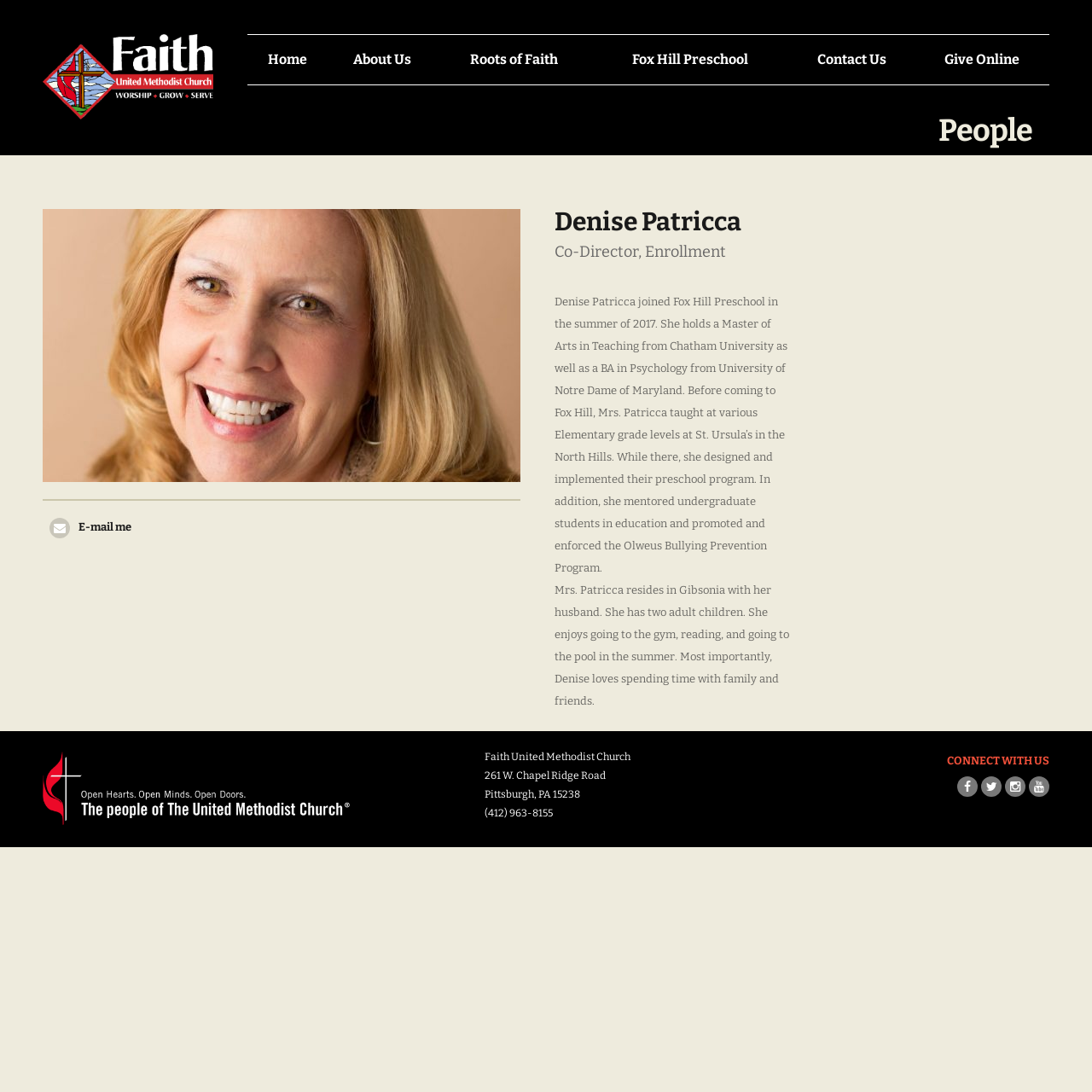Answer the following query concisely with a single word or phrase:
How can I contact Faith United Methodist Church?

(412) 963-8155